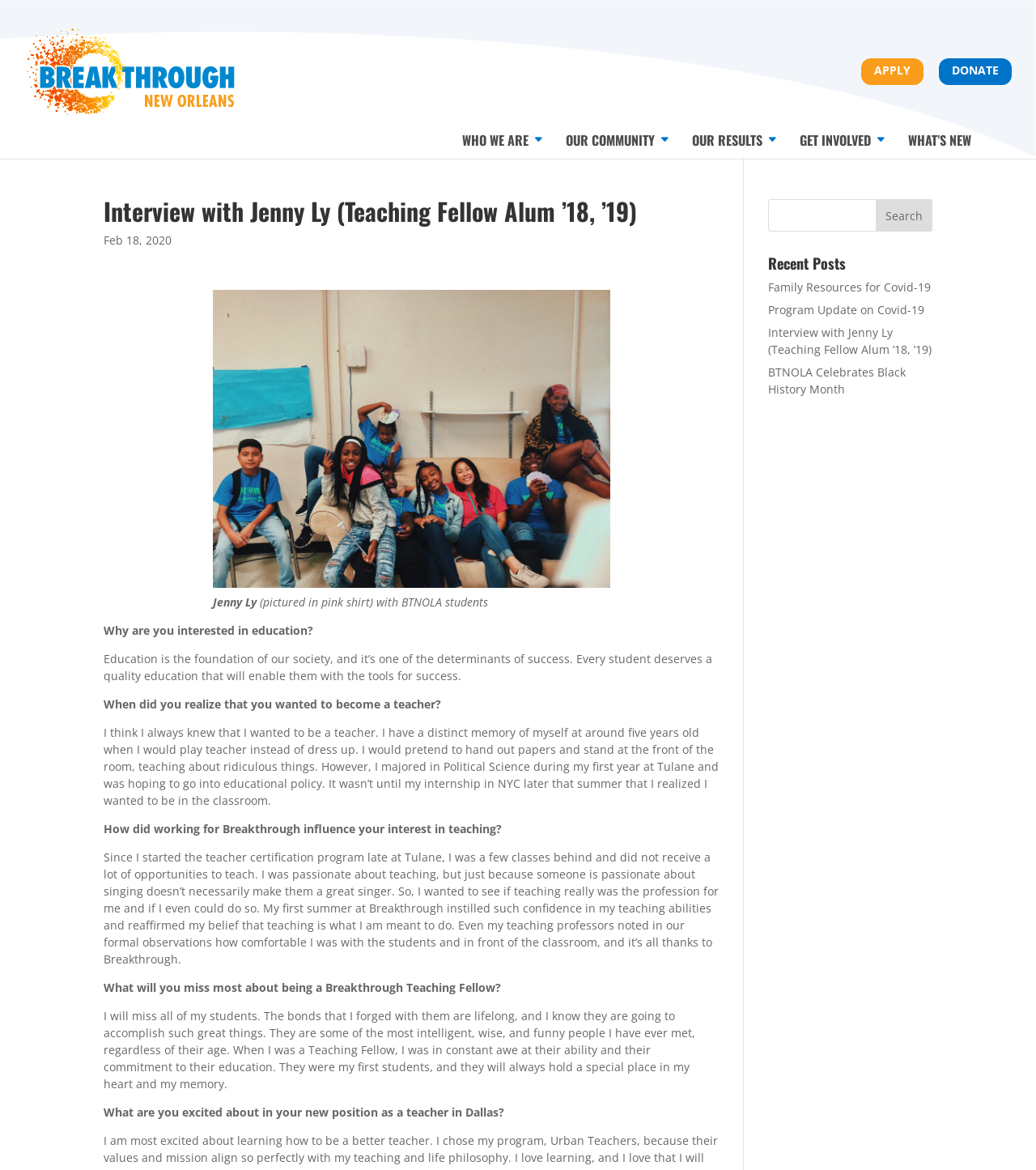Determine the coordinates of the bounding box that should be clicked to complete the instruction: "Visit the WHO WE ARE page". The coordinates should be represented by four float numbers between 0 and 1: [left, top, right, bottom].

[0.446, 0.109, 0.526, 0.13]